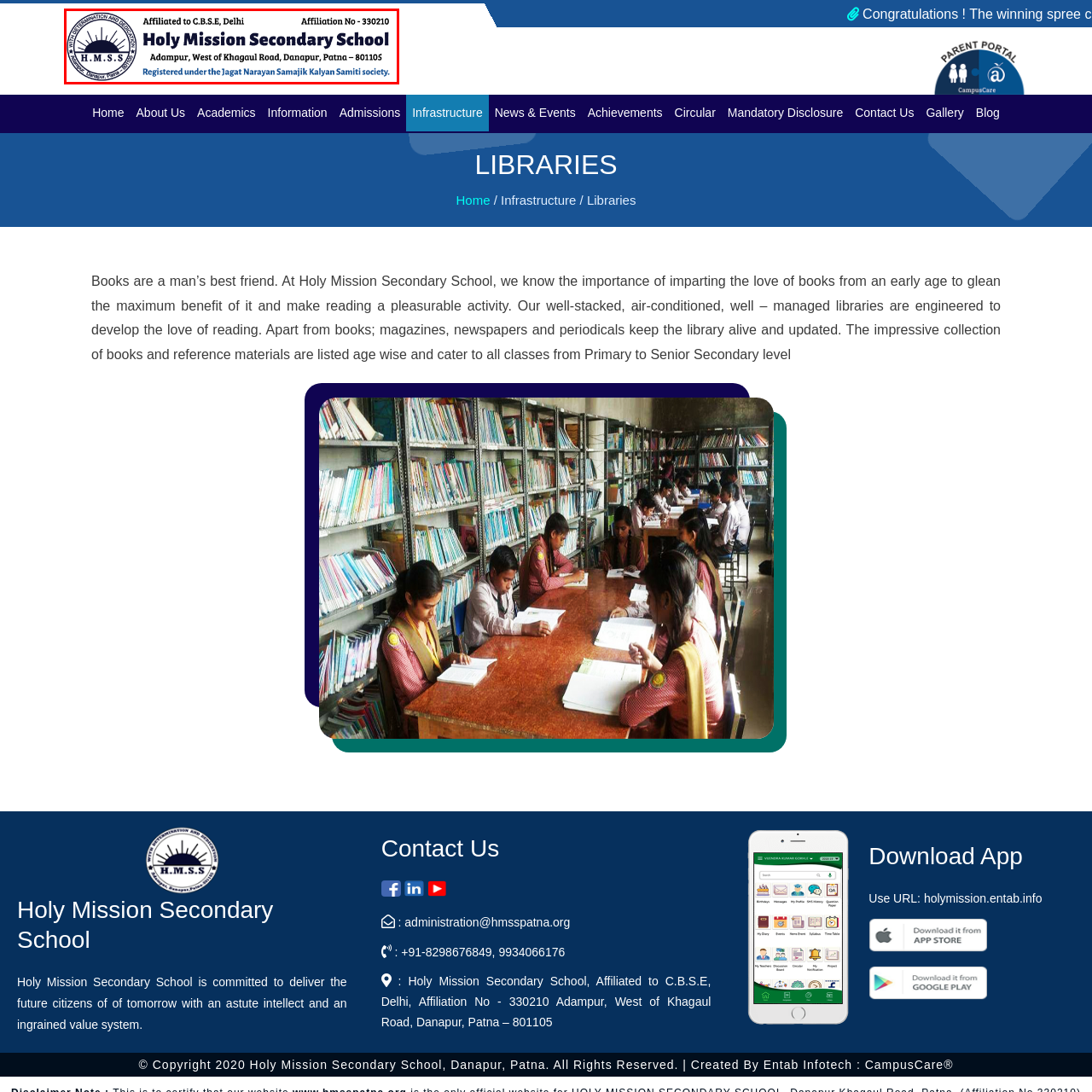Inspect the image outlined by the red box and answer the question using a single word or phrase:
Where is Holy Mission Secondary School located?

Danapur, Patna